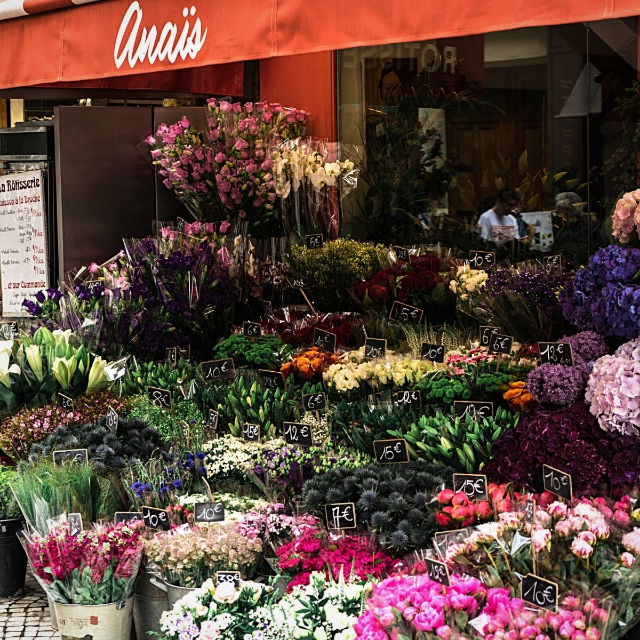Break down the image and describe every detail you can observe.

This vibrant image showcases the exterior of a charming flower shop named "Anaïs." Colorful arrangements of fresh flowers dominate the scene, with an array of blooms displayed in pots and bouquets. The shop offers a variety of floral options, with price tags prominently featured on small black signs, indicating prices that cater to a range of budgets. The arrangement highlights the artistry and elegance involved in floral design, making the space inviting and appealing to passersby. In the background, a sign hints at additional offerings, showcasing the shop's commitment to quality and service amidst a lively atmosphere. The setting perfectly illustrates the principles of prestige pricing in the flower business, aimed at attracting clients who value exceptional floral designs.